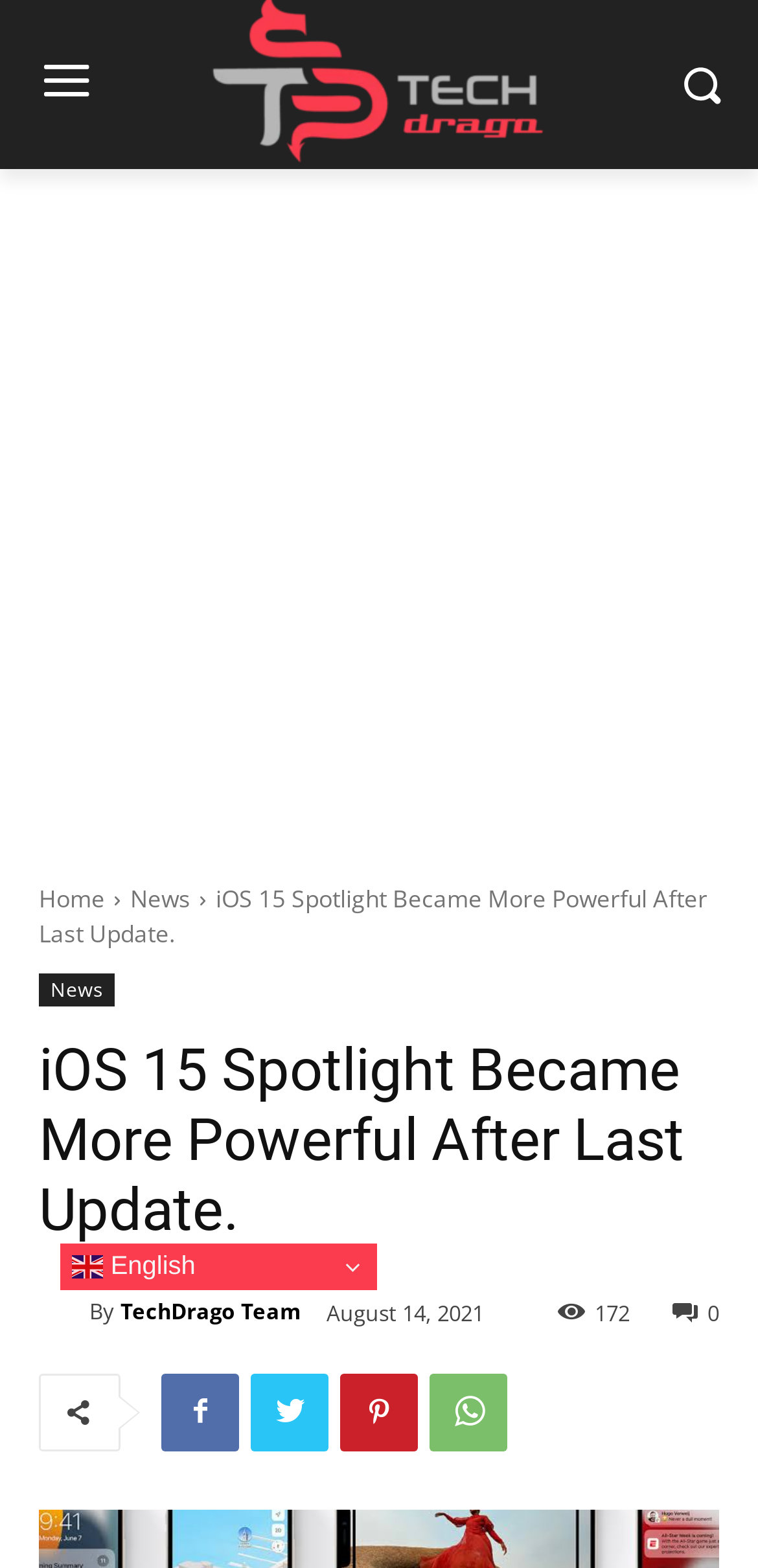Please locate the bounding box coordinates of the region I need to click to follow this instruction: "Read the article by TechDrago Team".

[0.159, 0.818, 0.397, 0.855]